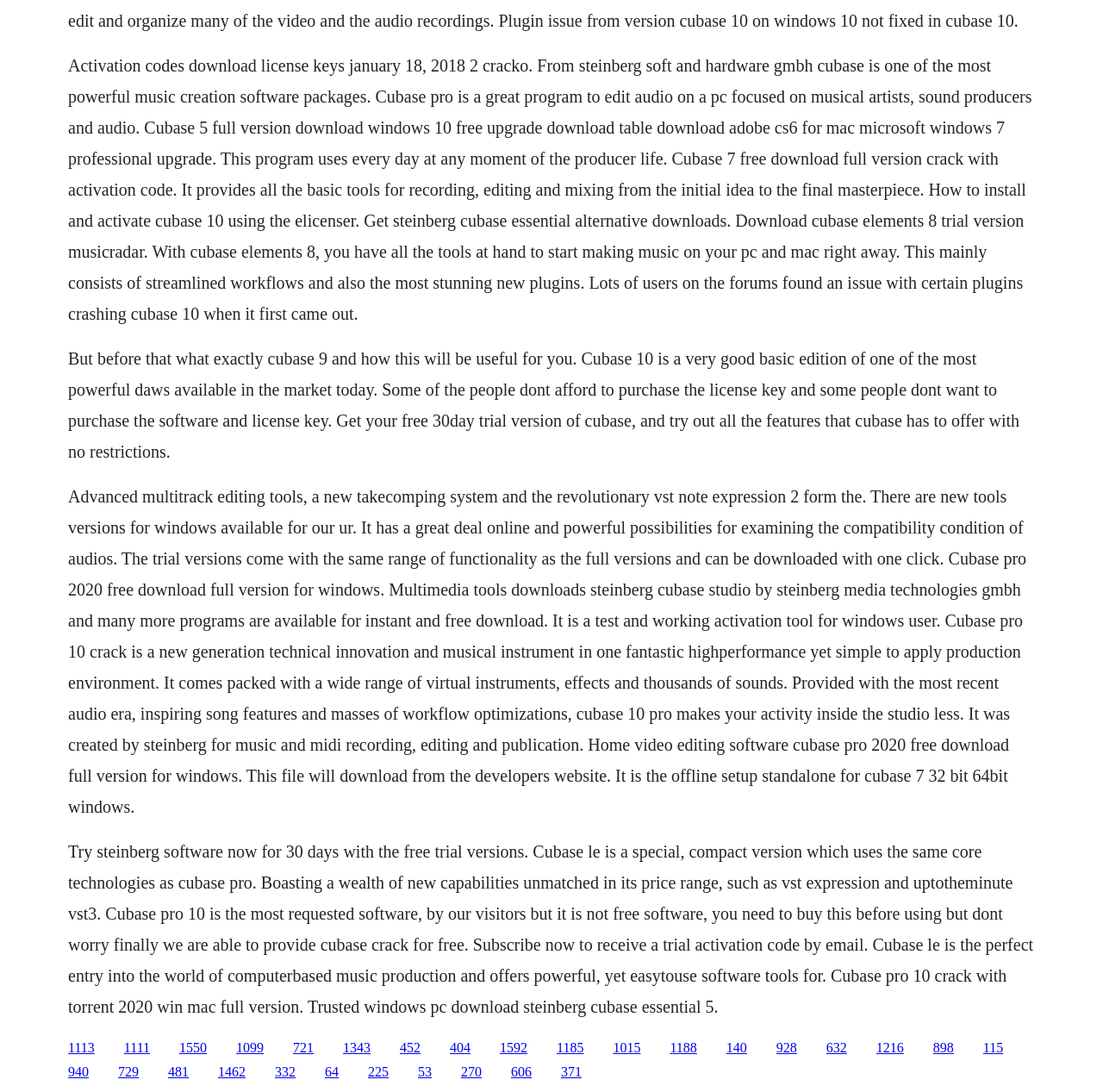Answer this question using a single word or a brief phrase:
Is Cubase available for free?

No